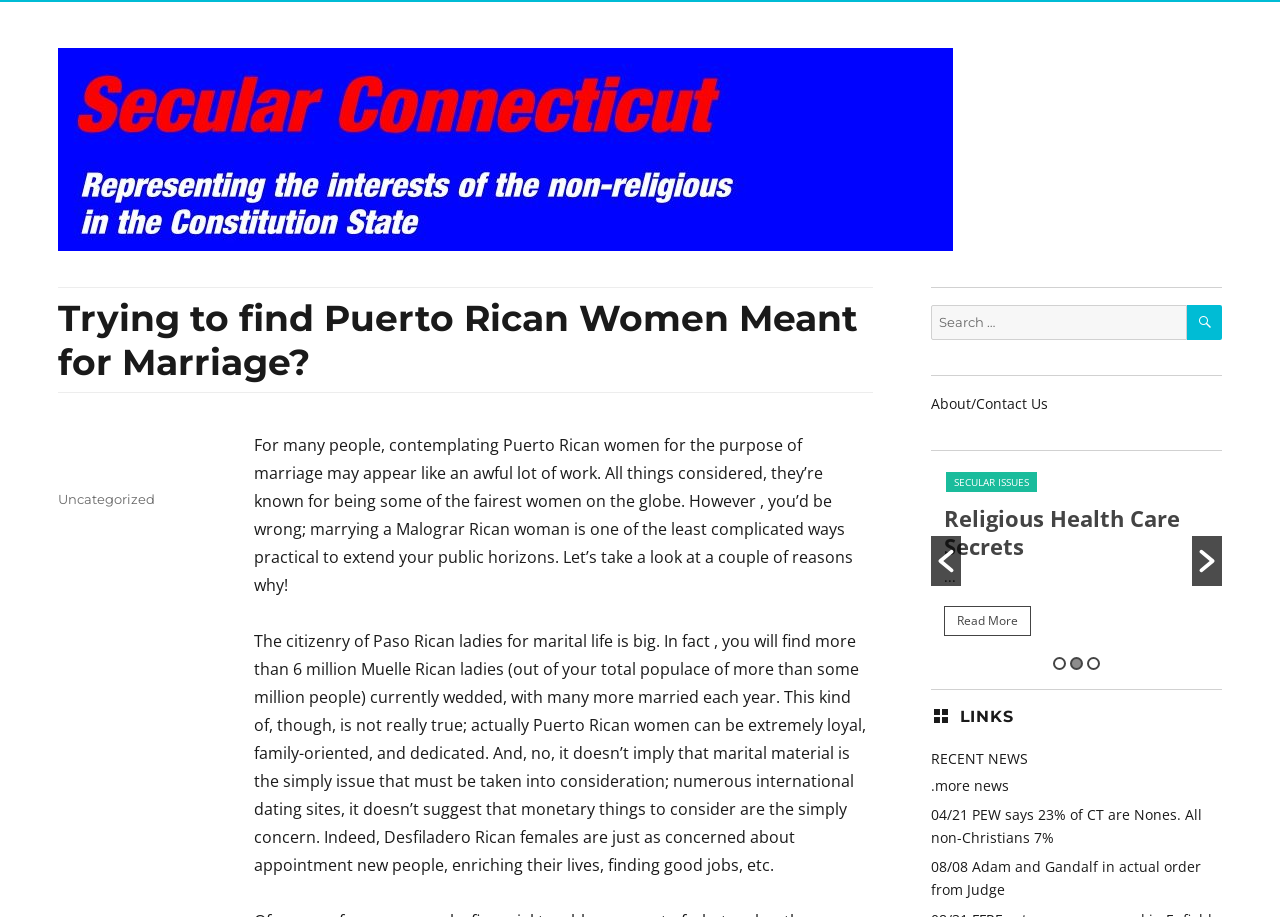Find the bounding box coordinates of the clickable area that will achieve the following instruction: "Read more about 'CT: A Theocratic State?'".

[0.738, 0.548, 0.934, 0.581]